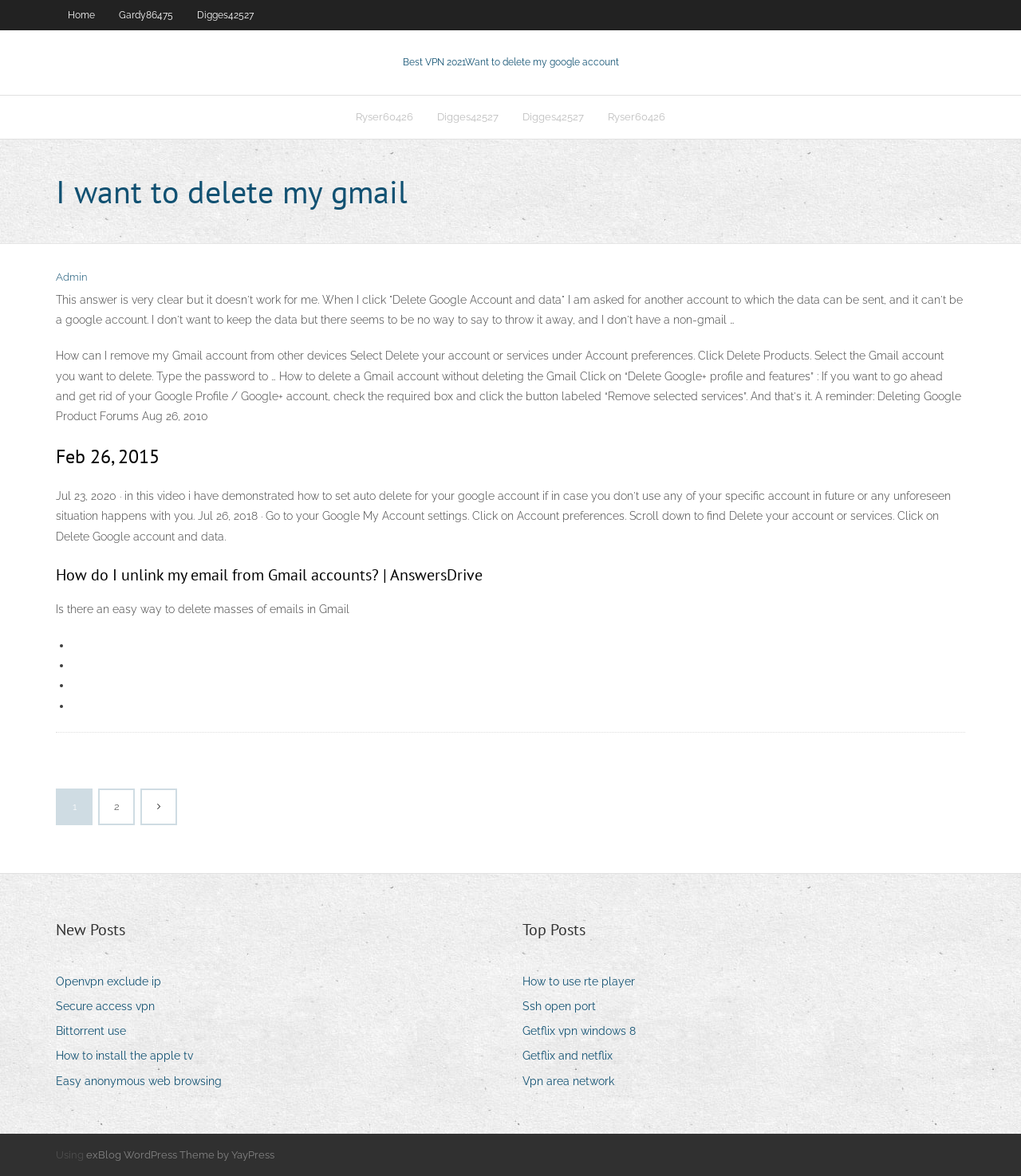Give an in-depth explanation of the webpage layout and content.

This webpage appears to be a forum or discussion board where users can ask and answer questions. At the top of the page, there is a navigation bar with links to "Home", "Gardy86475", and "Digges42527". Below this, there is a prominent link that reads "Best VPN 2021Want to delete my google account".

The main content of the page is divided into two sections. On the left side, there is a list of links to various topics, including "Ryser60426", "Digges42527", and "Admin". Below this, there is a heading that reads "I want to delete my gmail" followed by a lengthy paragraph of text that discusses deleting a Google account.

On the right side of the page, there are two columns of links. The top column is headed "New Posts" and includes links to topics such as "Openvpn exclude ip", "Secure access vpn", and "How to install the apple tv". The bottom column is headed "Top Posts" and includes links to topics such as "How to use rte player", "Ssh open port", and "Getflix vpn windows 8".

At the very bottom of the page, there is a footer section with a link to "exBlog WordPress Theme by YayPress" and a small text that reads "Using".